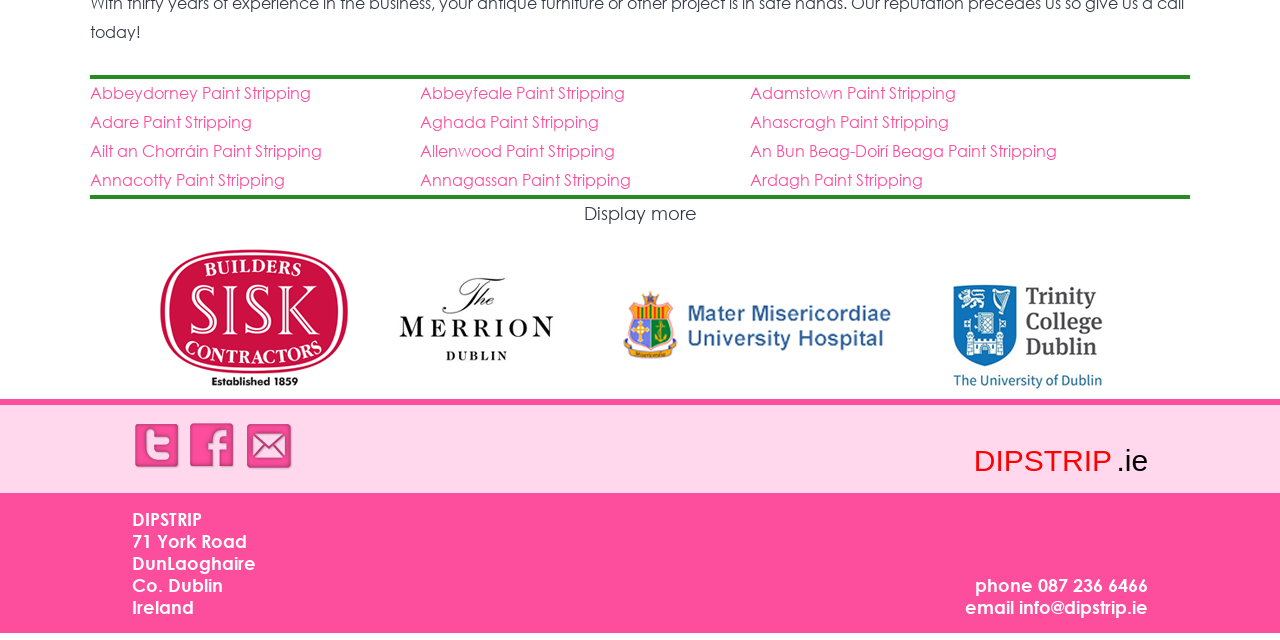Locate the bounding box of the UI element with the following description: "Annacotty Paint Stripping".

[0.07, 0.264, 0.223, 0.296]